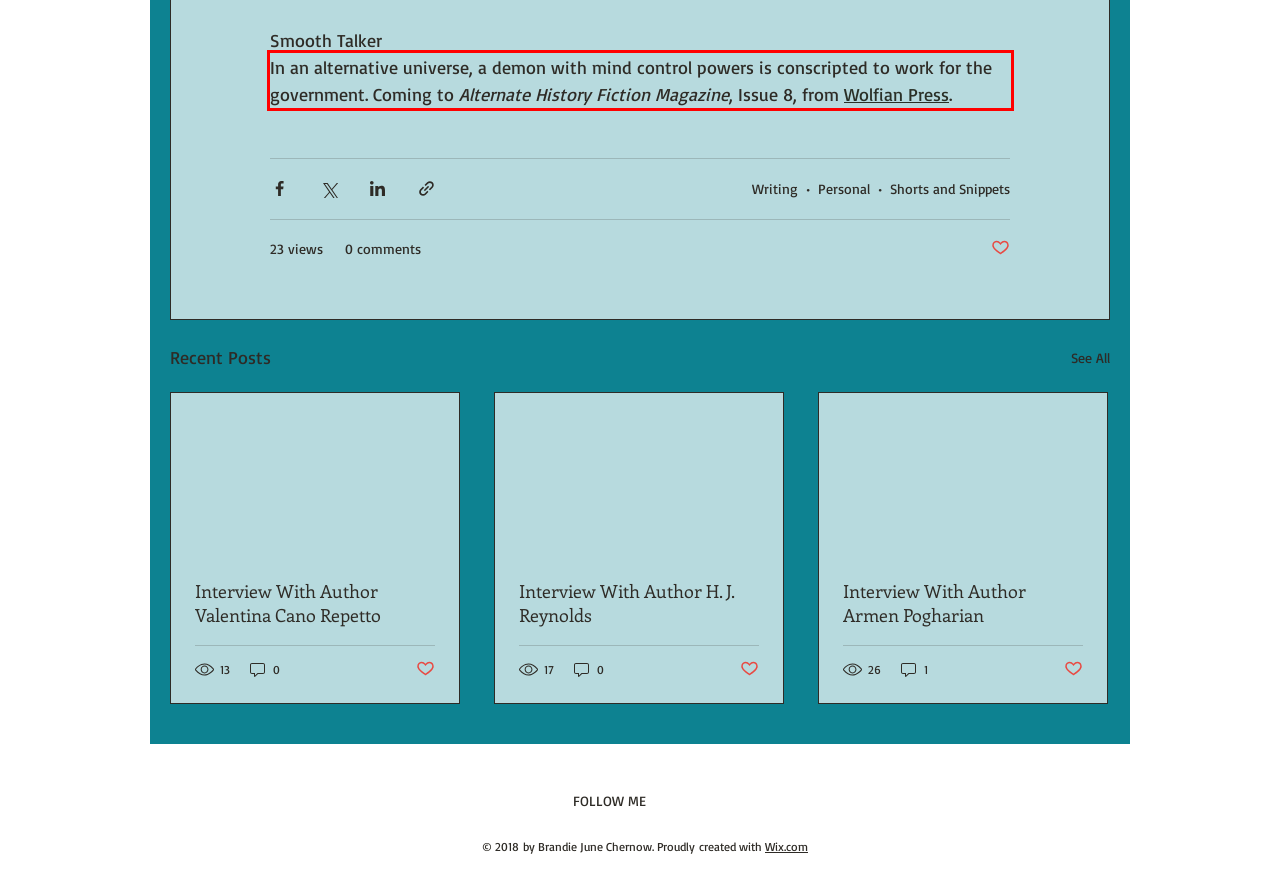Given a screenshot of a webpage with a red bounding box, extract the text content from the UI element inside the red bounding box.

In an alternative universe, a demon with mind control powers is conscripted to work for the government. Coming to ​Alternate History Fiction Magazine, Issue 8, from Wolfian Press.